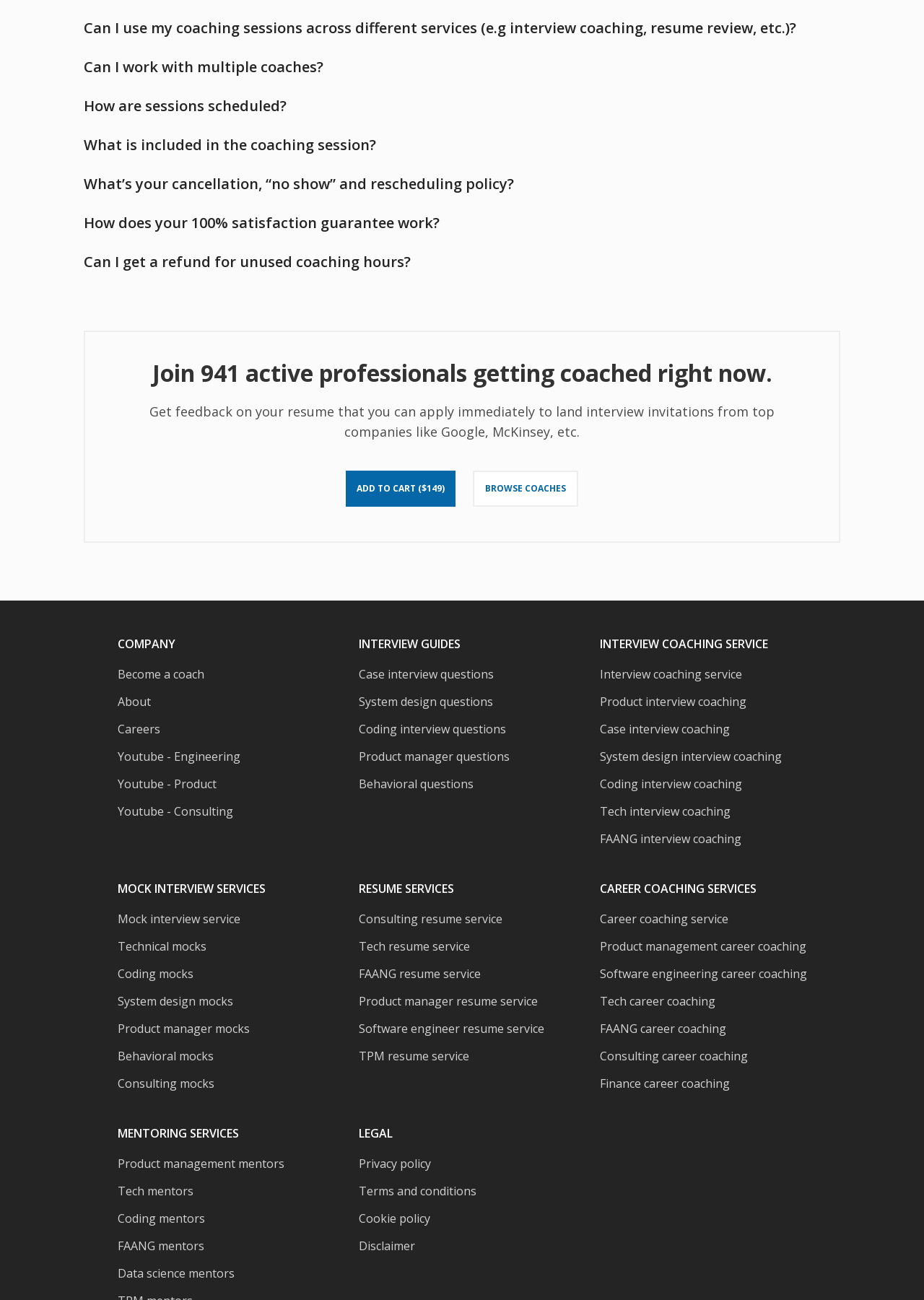Please reply to the following question using a single word or phrase: 
How many links are there in the 'CAREER COACHING SERVICES' section?

7